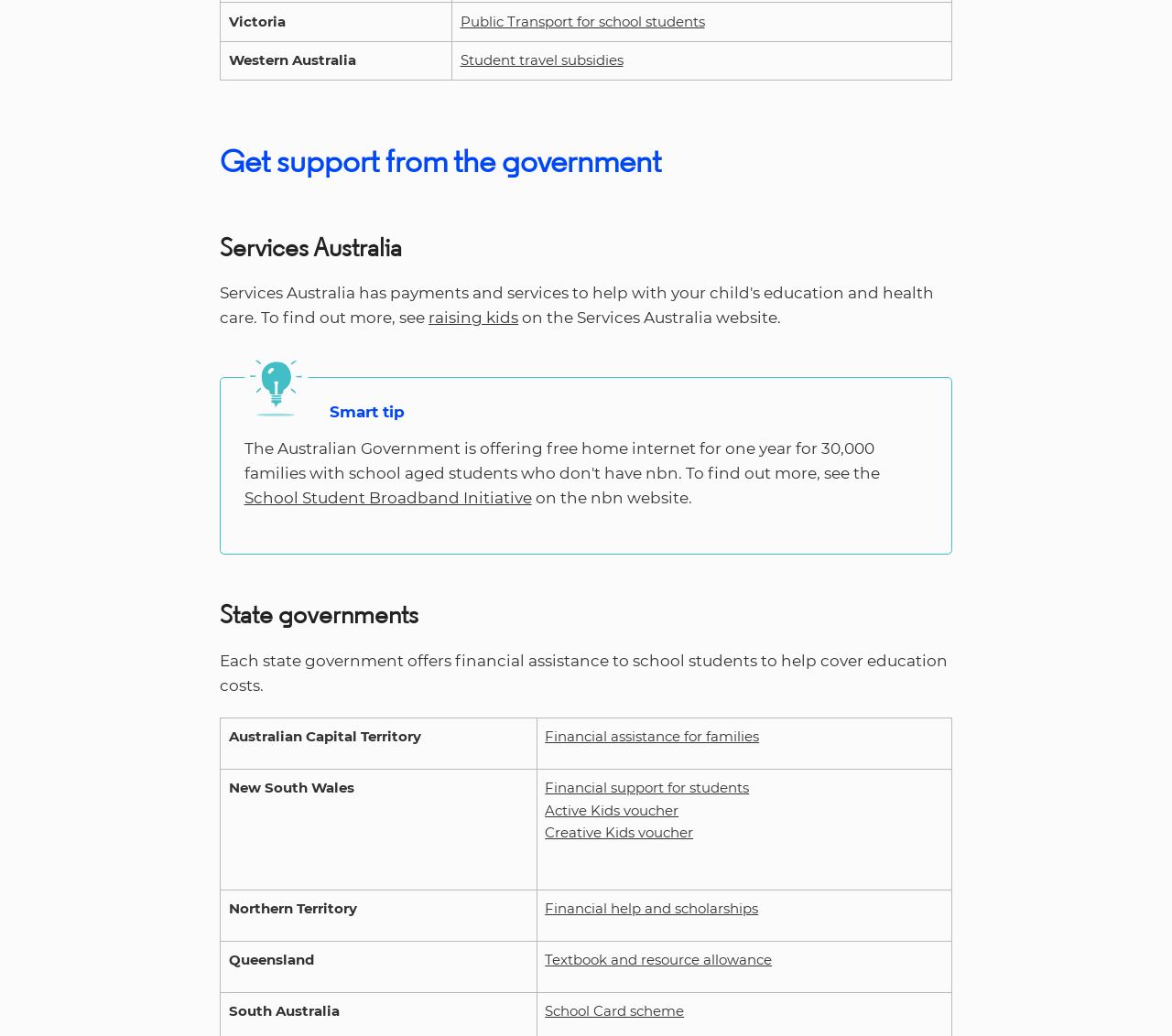Pinpoint the bounding box coordinates of the element to be clicked to execute the instruction: "Select the '2 of 6' slide".

None